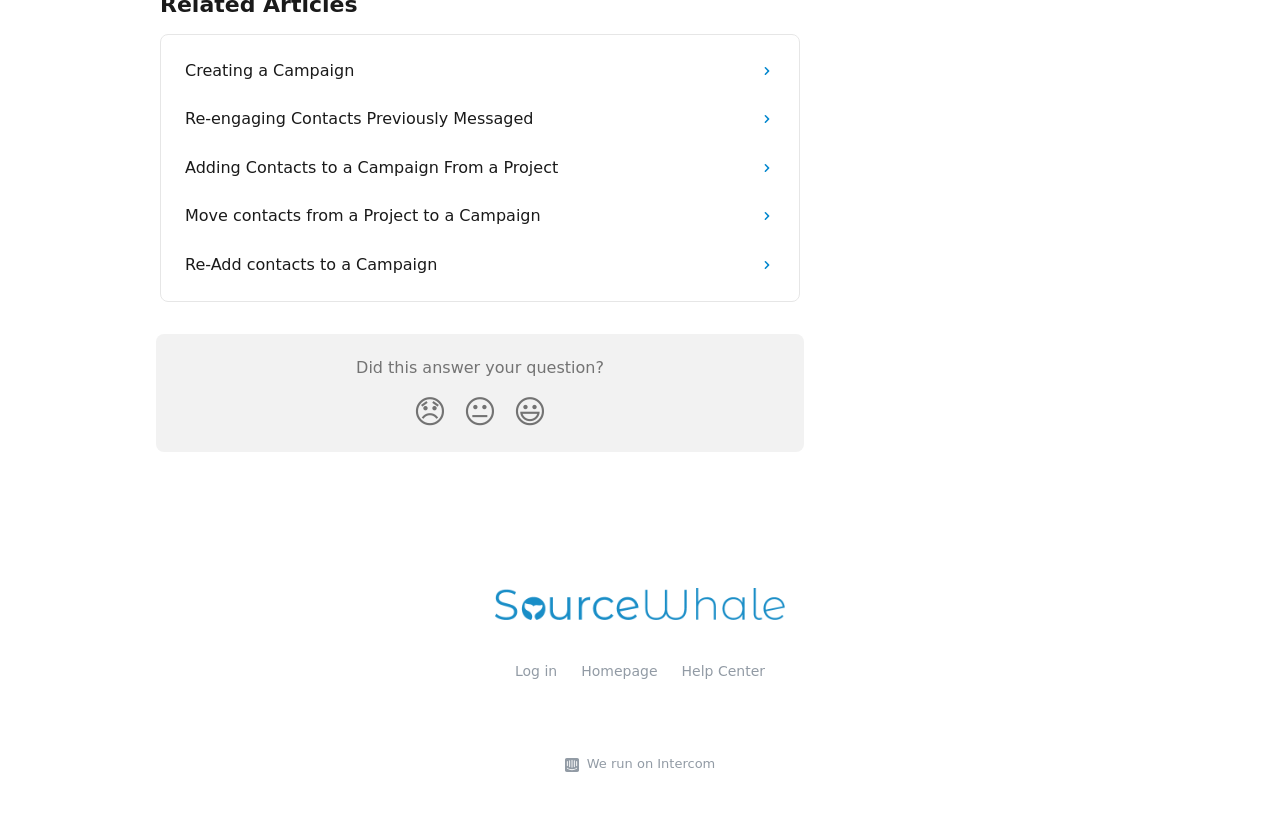What is the text of the static text element?
Please ensure your answer is as detailed and informative as possible.

I found a static text element with the text 'Did this answer your question?' located at coordinates [0.278, 0.435, 0.472, 0.458].